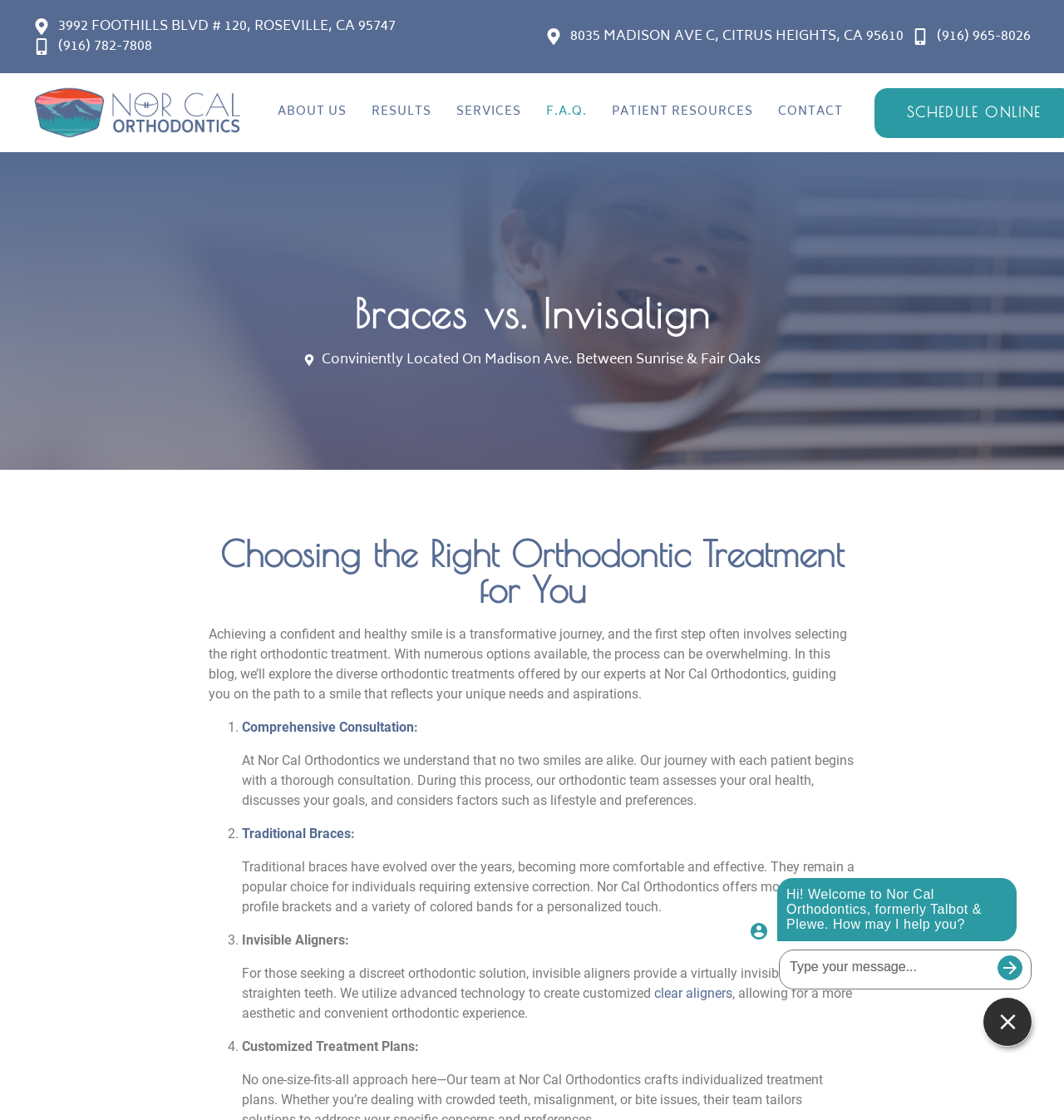Identify and provide the text of the main header on the webpage.

Braces vs. Invisalign